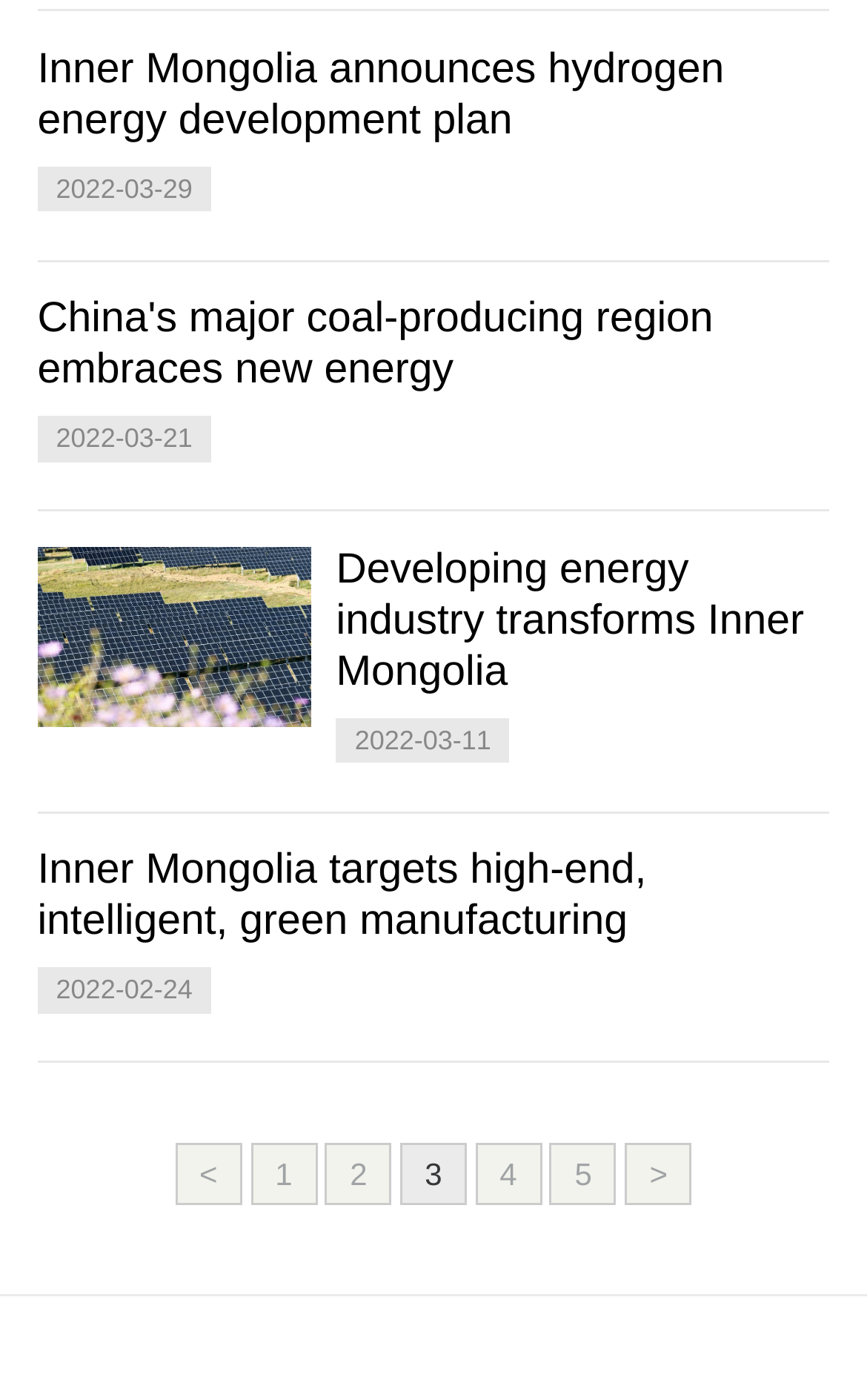Find the bounding box coordinates of the element to click in order to complete this instruction: "View next page". The bounding box coordinates must be four float numbers between 0 and 1, denoted as [left, top, right, bottom].

[0.721, 0.817, 0.798, 0.861]